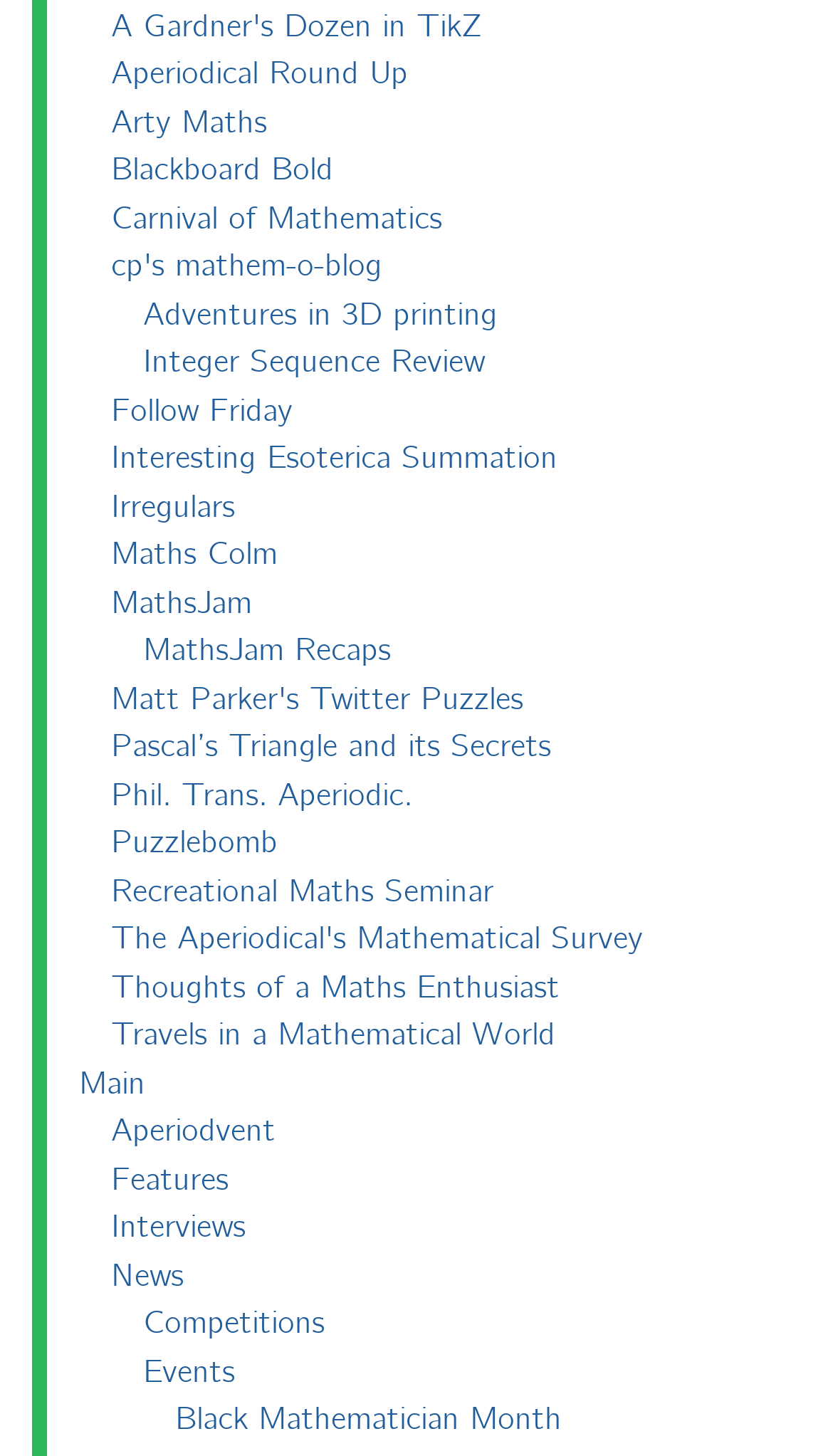Use a single word or phrase to answer the question: 
What is the main topic of this webpage?

Mathematics